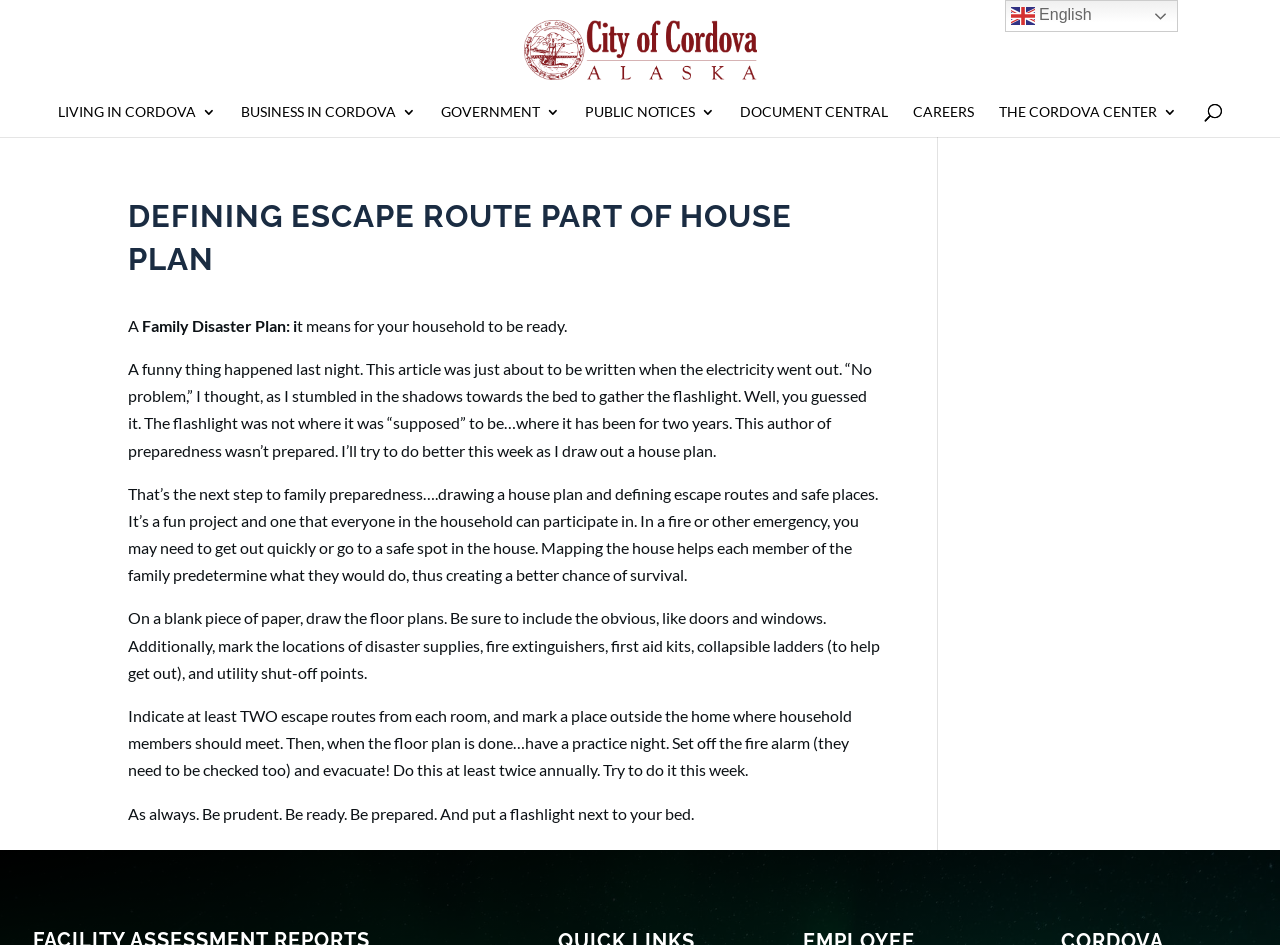Please identify the bounding box coordinates of the element I should click to complete this instruction: 'Explore the Cordova Center'. The coordinates should be given as four float numbers between 0 and 1, like this: [left, top, right, bottom].

[0.78, 0.111, 0.92, 0.145]